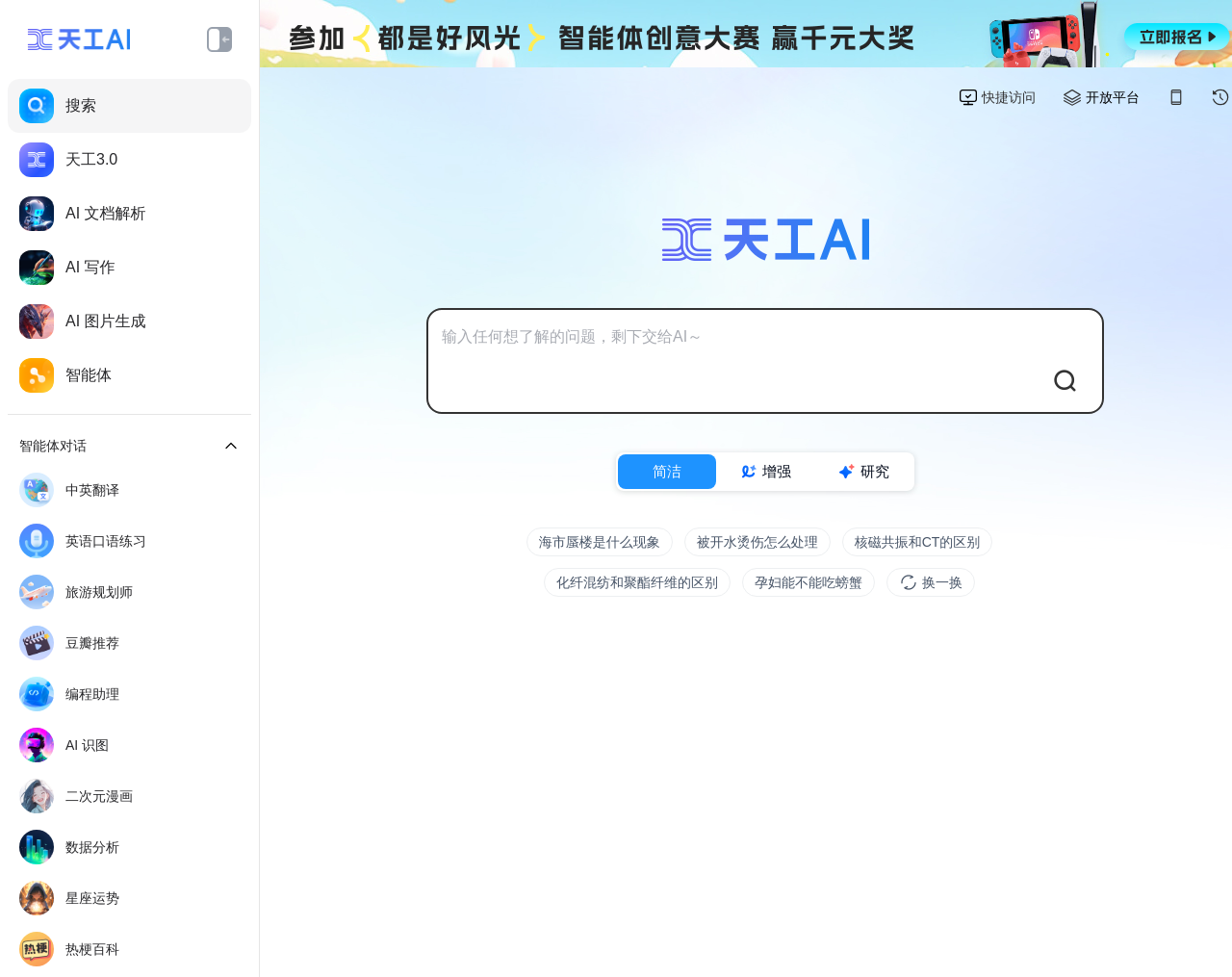Locate the bounding box coordinates of the element that needs to be clicked to carry out the instruction: "Subscribe to the newsletter". The coordinates should be given as four float numbers ranging from 0 to 1, i.e., [left, top, right, bottom].

None